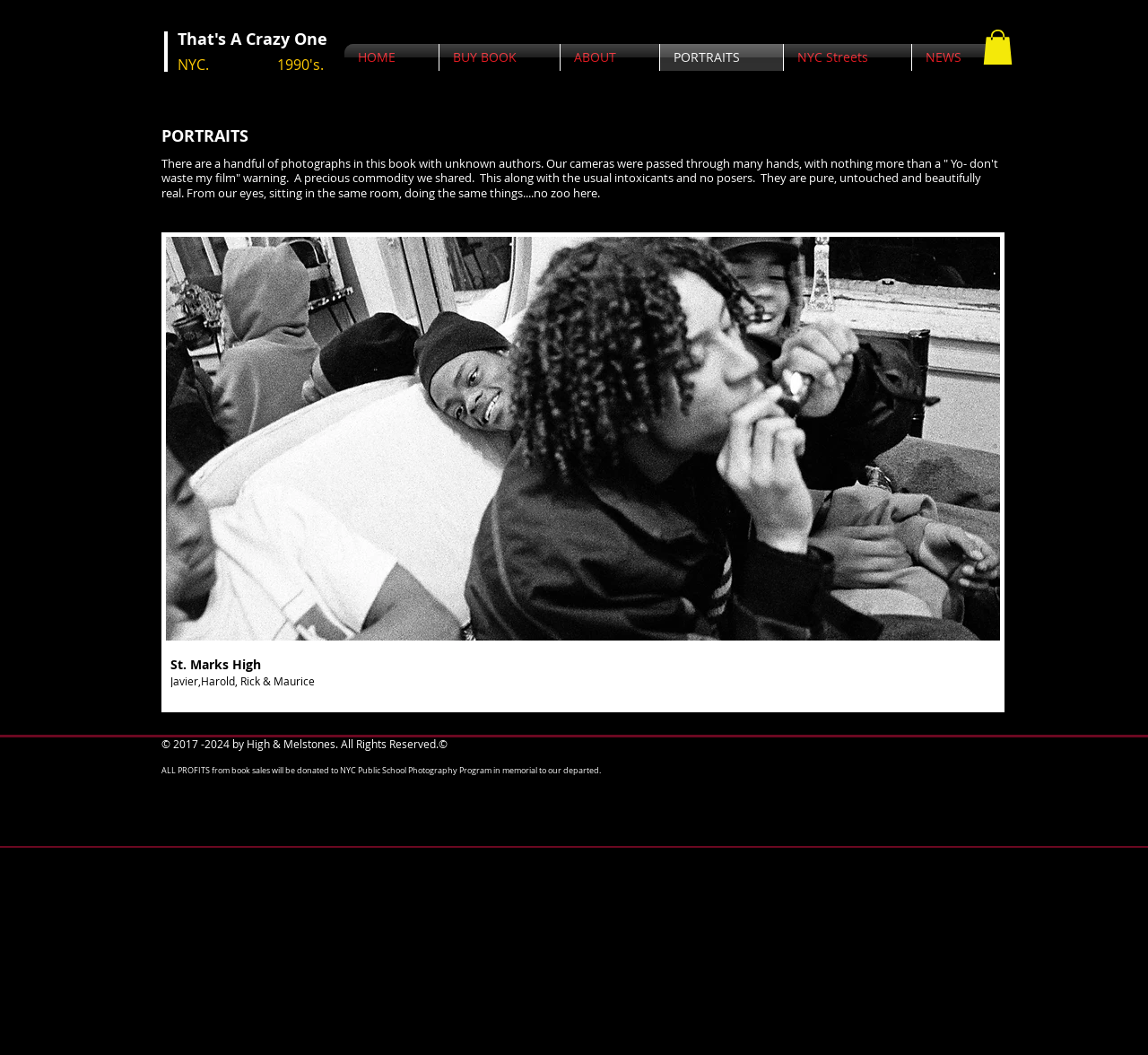Give a concise answer using only one word or phrase for this question:
What is the name of the link that leads to the book purchase page?

BUY BOOK